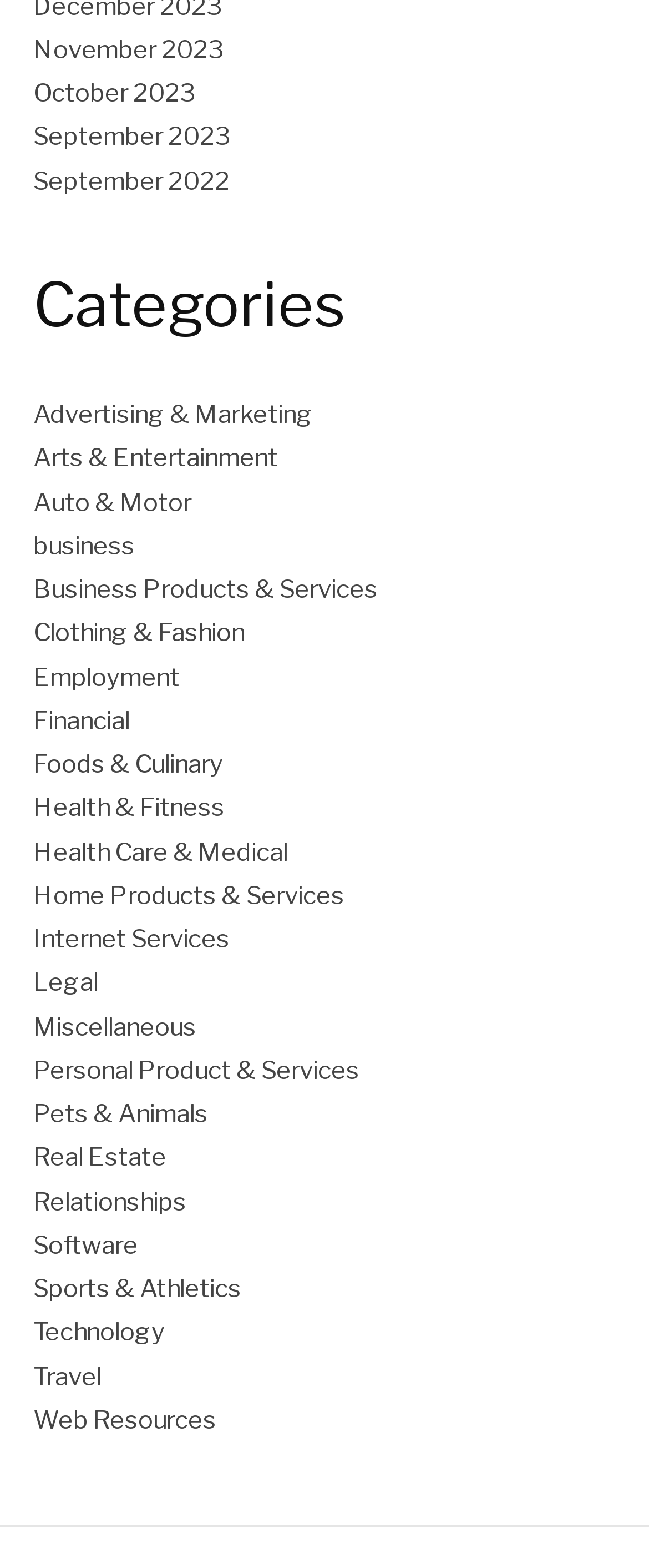Determine the coordinates of the bounding box for the clickable area needed to execute this instruction: "Visit Web Resources".

[0.051, 0.896, 0.333, 0.915]